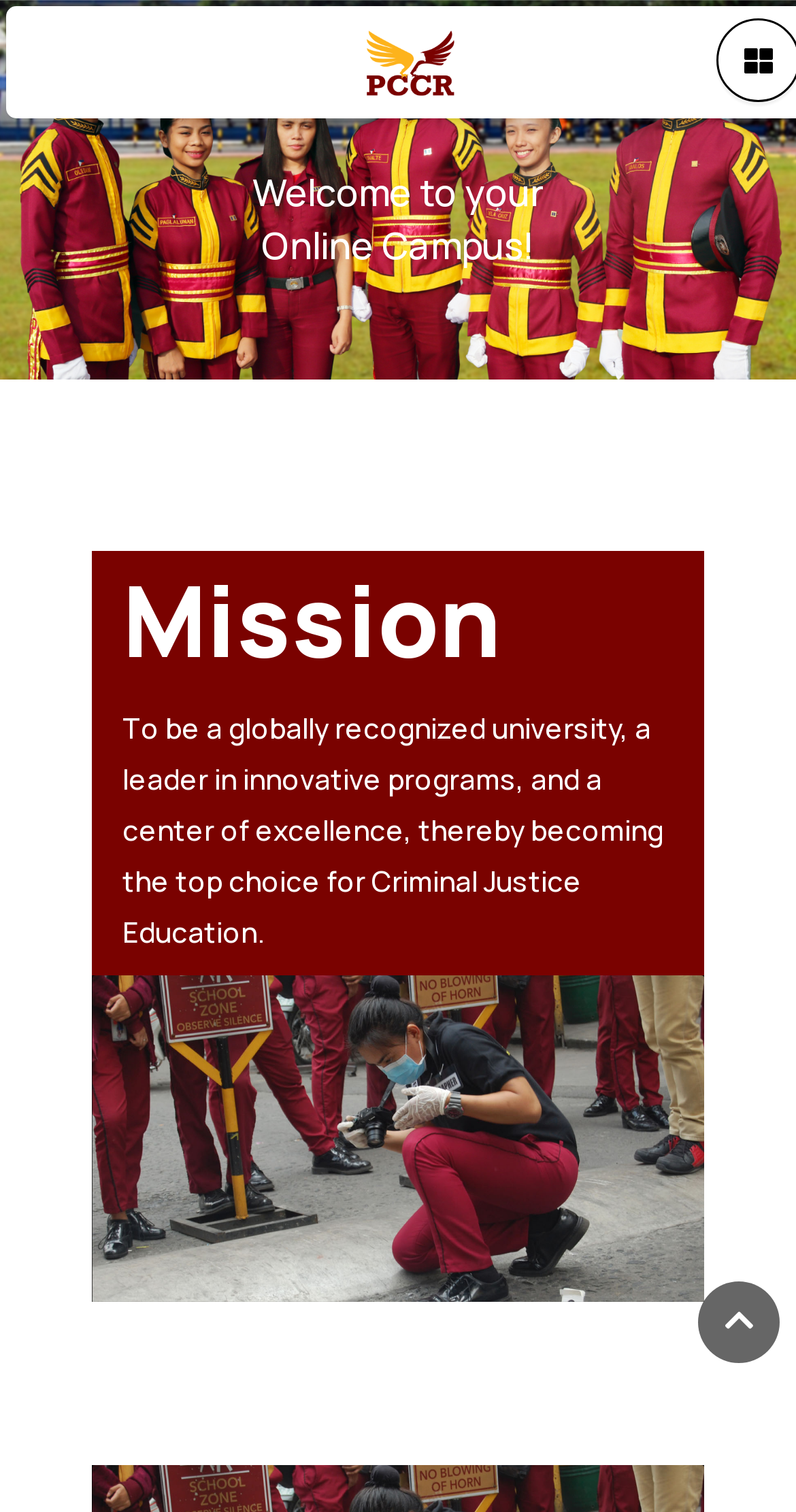Give an in-depth explanation of the webpage layout and content.

The webpage is titled "FELX Staging" and has a prominent link and heading with the same name, located near the top left of the page. This element also contains an image with the same name. 

Below the title, there is a heading that reads "Welcome to your Online Campus!" which spans across the majority of the page's width. 

On the left side of the page, there is a complementary section labeled "HTML" that occupies a significant portion of the page's height. Within this section, there is a heading titled "Mission" located near the top, followed by a paragraph of text that describes the mission of the university. The text explains that the university aims to be a globally recognized institution, a leader in innovative programs, and a center of excellence, making it the top choice for Criminal Justice Education. 

Adjacent to the mission statement, there is an image labeled "mission" that takes up a significant amount of space. 

At the bottom right of the page, there is a generic element labeled "Back to top" which serves as a navigation aid.